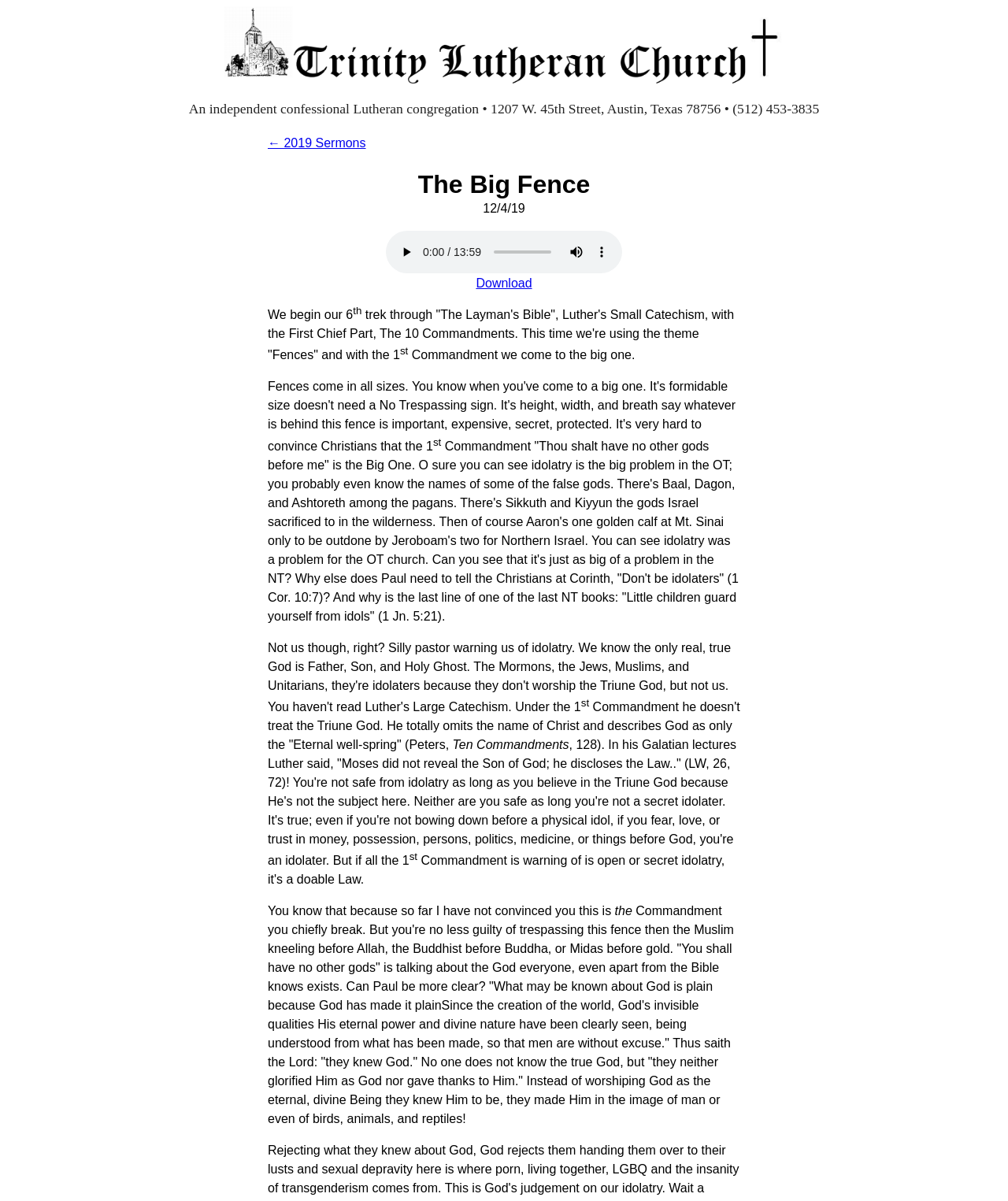Describe all significant elements and features of the webpage.

The webpage is about Trinity Lutheran Church in Austin, Texas. At the top, there is a link to the left, followed by a brief description of the church as an "independent confessional Lutheran congregation." The church's address and phone number are listed to the right of the description.

Below this section, there is a link to "2019 Sermons" and a heading titled "The Big Fence." Under this heading, there is an audio player with buttons to play, mute, and show more media controls. The audio is accompanied by a text description of a sermon, which discusses the First Commandment and the concept of idolatry in the Old and New Testaments.

The sermon text is divided into several paragraphs, with some superscript text scattered throughout. The text discusses the importance of recognizing idolatry in our lives, citing examples from the Bible and the writings of Martin Luther. The sermon emphasizes that idolatry is not just a problem of the past, but a present-day issue that affects Christians as well.

To the right of the audio player, there is a link to download the sermon. The webpage has a total of four links, including the one at the top and the "Download" link. There are no images on the page, but the audio player and its accompanying buttons are prominent features. Overall, the webpage appears to be a resource for listening to and reading sermons from Trinity Lutheran Church.